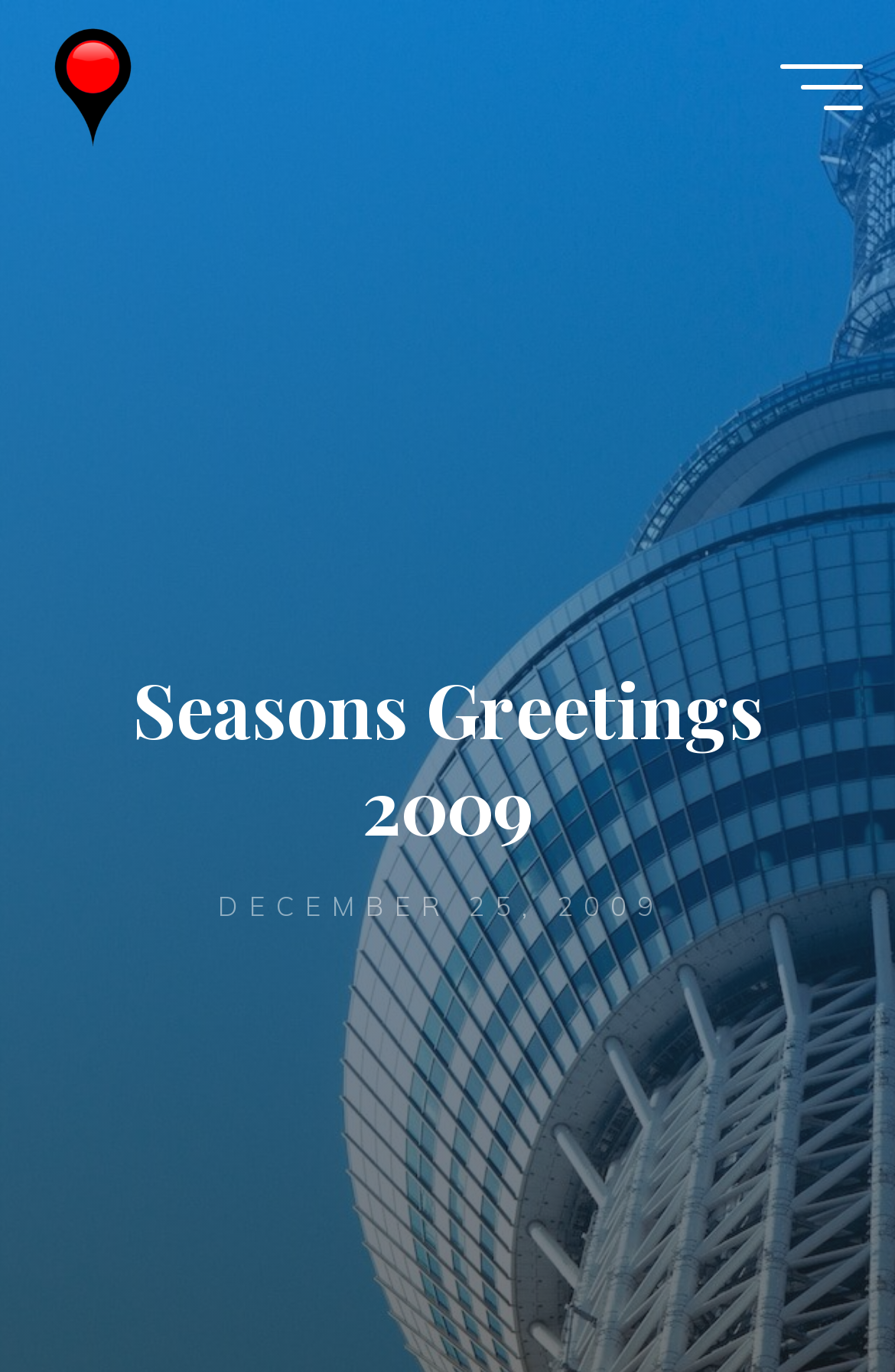Identify and provide the bounding box coordinates of the UI element described: "aria-label="Main menu"". The coordinates should be formatted as [left, top, right, bottom], with each number being a float between 0 and 1.

[0.871, 0.046, 0.963, 0.079]